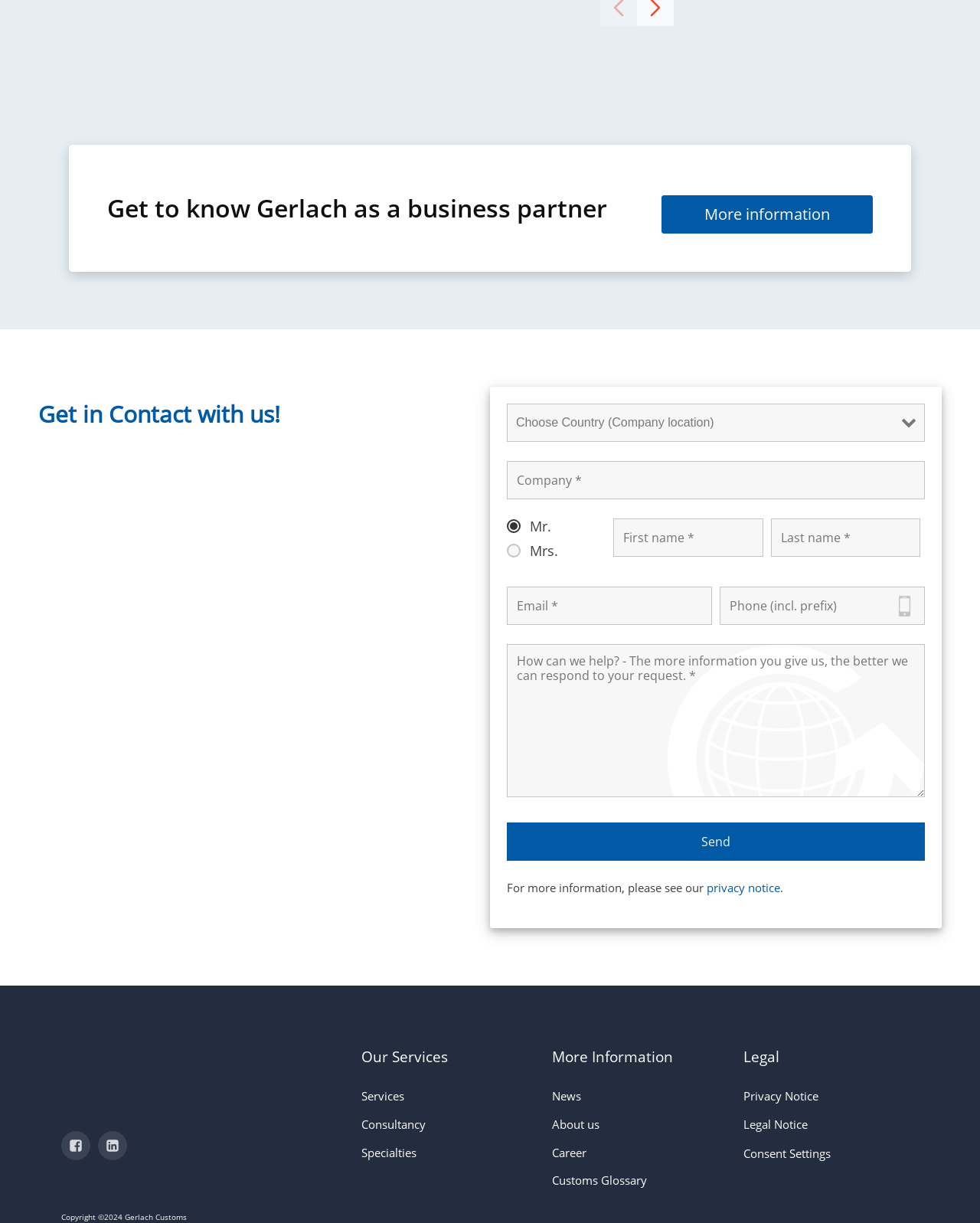Can you pinpoint the bounding box coordinates for the clickable element required for this instruction: "Visit the 'Services' page"? The coordinates should be four float numbers between 0 and 1, i.e., [left, top, right, bottom].

[0.369, 0.885, 0.457, 0.908]